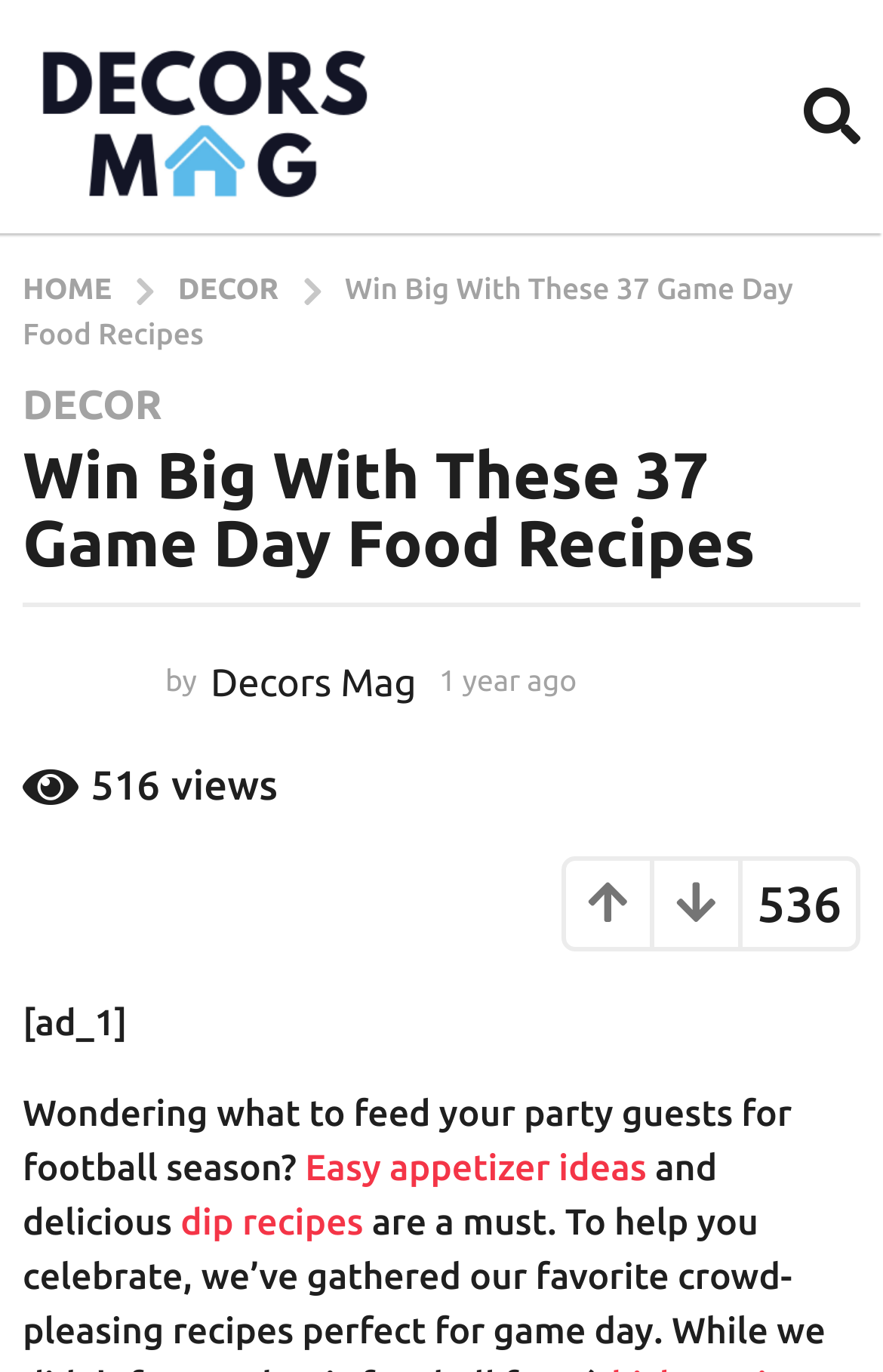Please determine the bounding box of the UI element that matches this description: Home. The coordinates should be given as (top-left x, top-left y, bottom-right x, bottom-right y), with all values between 0 and 1.

[0.026, 0.199, 0.135, 0.222]